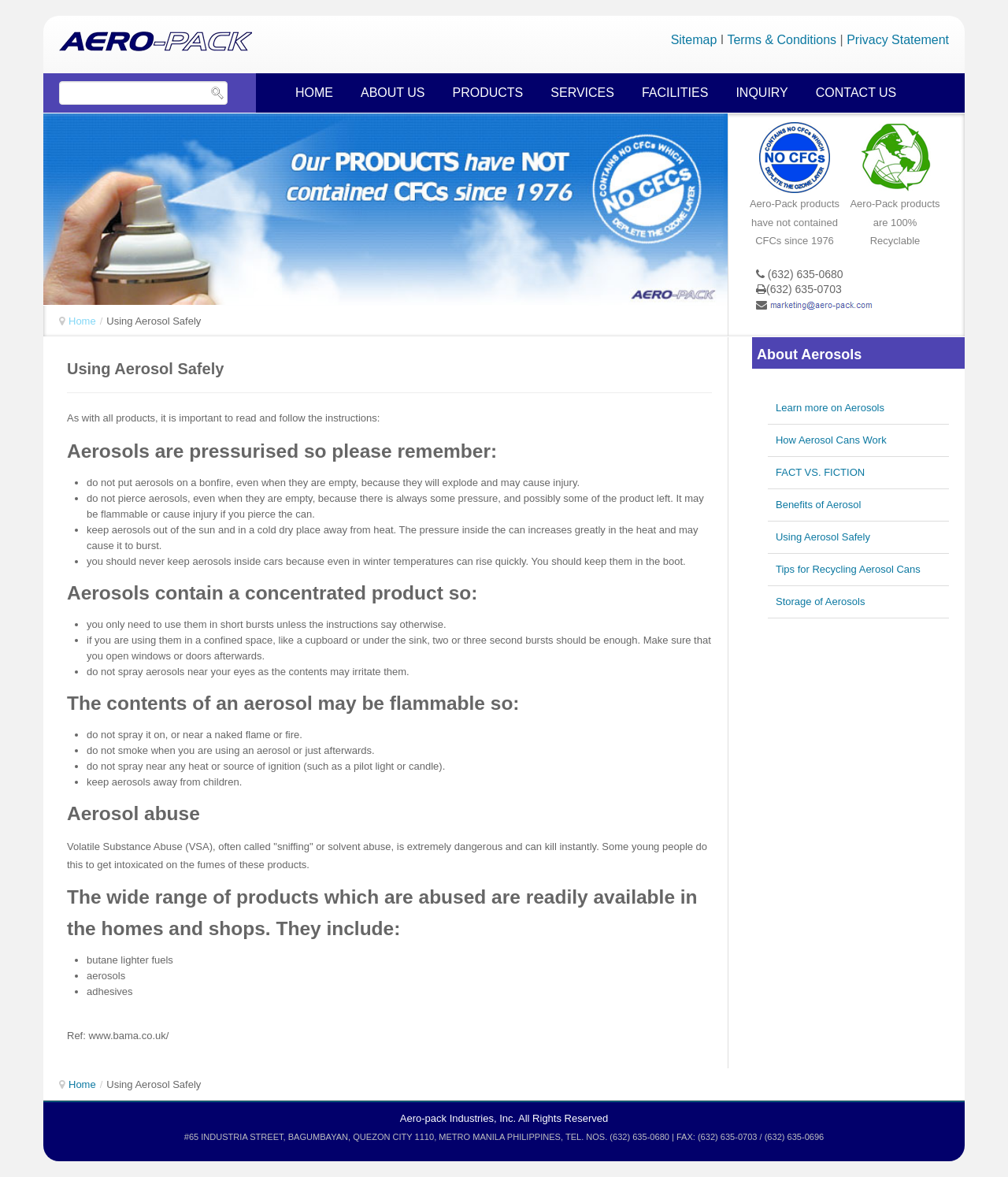Give the bounding box coordinates for this UI element: "Storage of Aerosols". The coordinates should be four float numbers between 0 and 1, arranged as [left, top, right, bottom].

[0.762, 0.498, 0.941, 0.525]